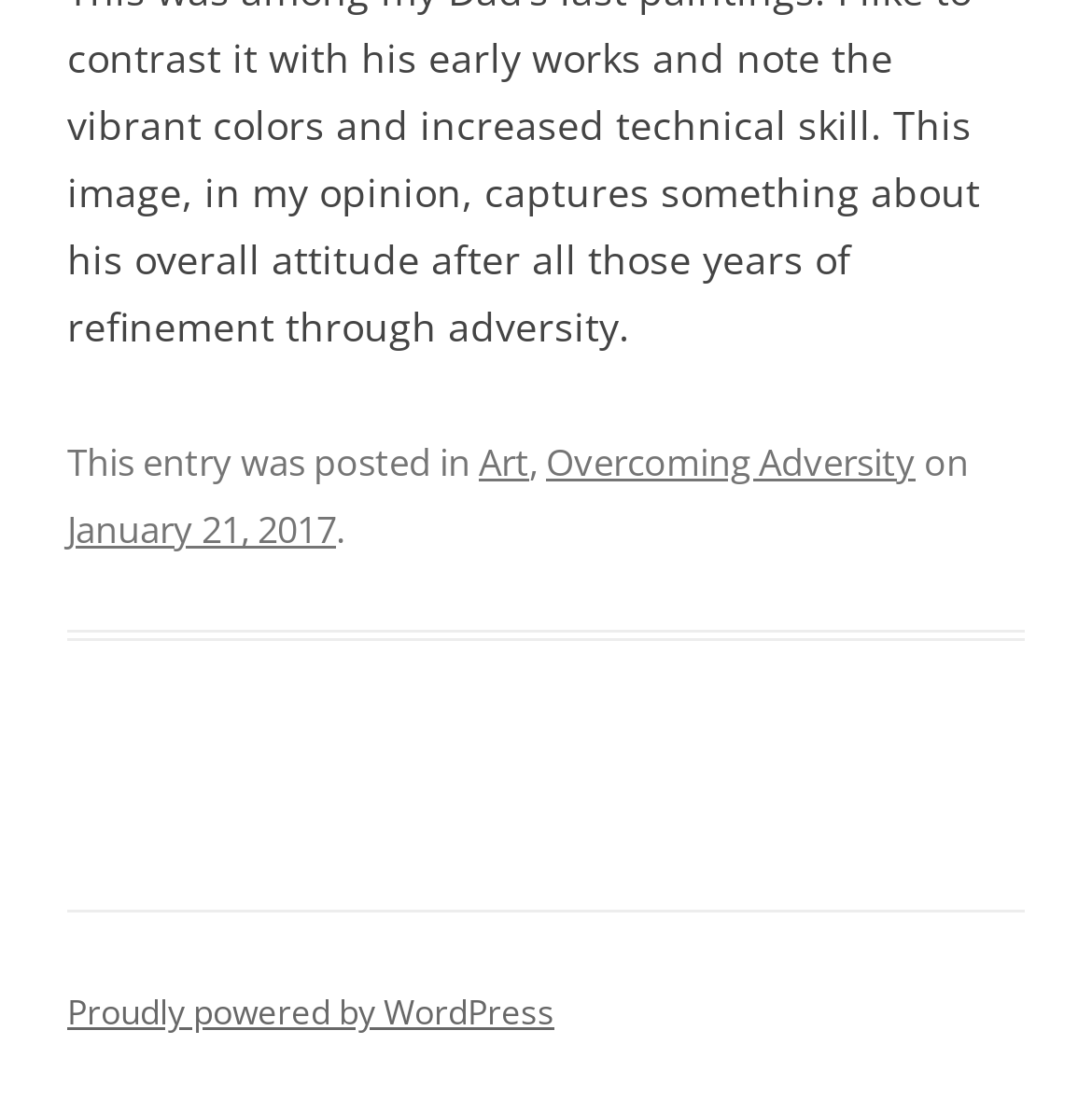What platform is the website built on?
Please provide a single word or phrase based on the screenshot.

WordPress